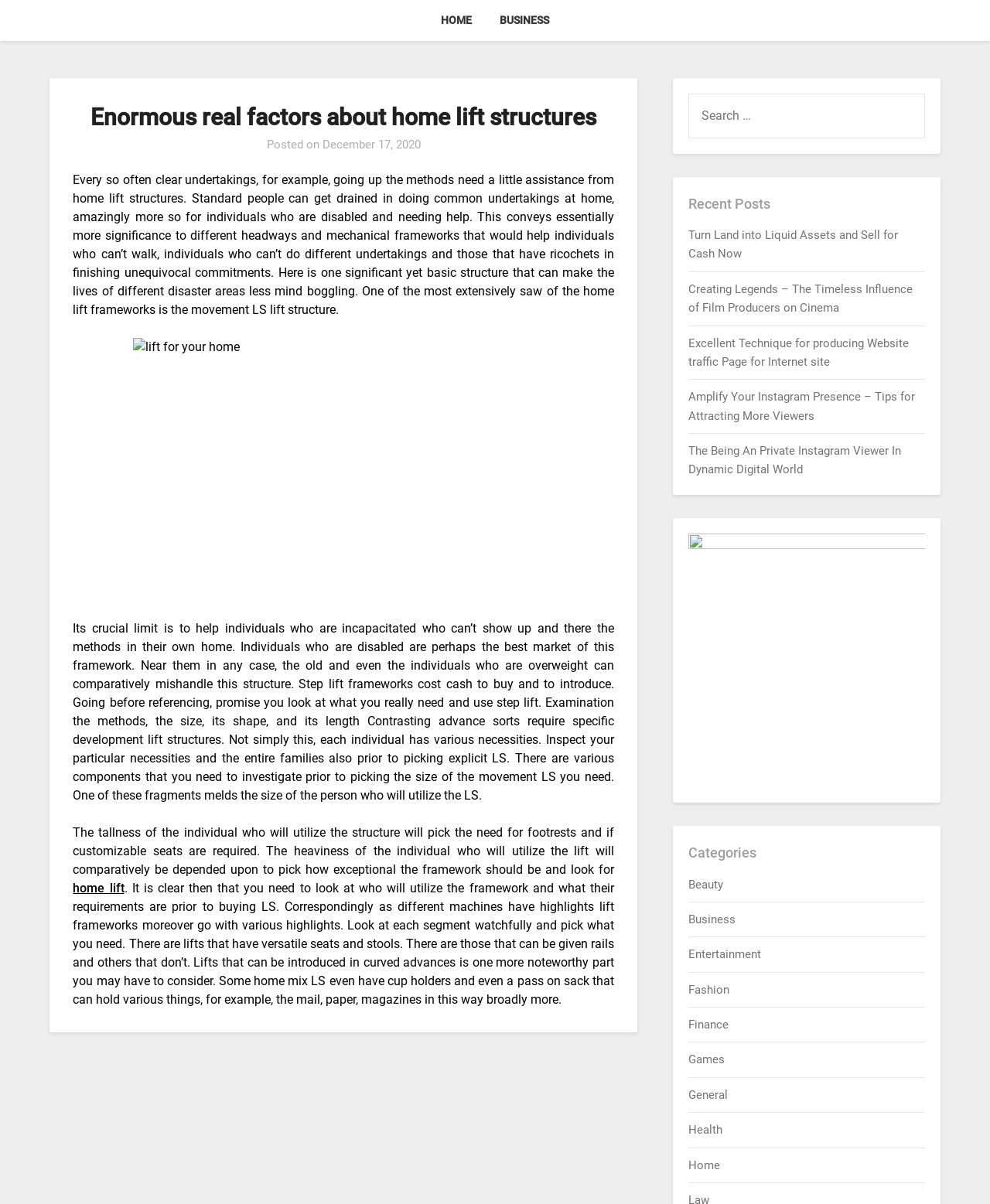Pinpoint the bounding box coordinates of the element to be clicked to execute the instruction: "Explore the Beauty category".

[0.696, 0.729, 0.731, 0.74]